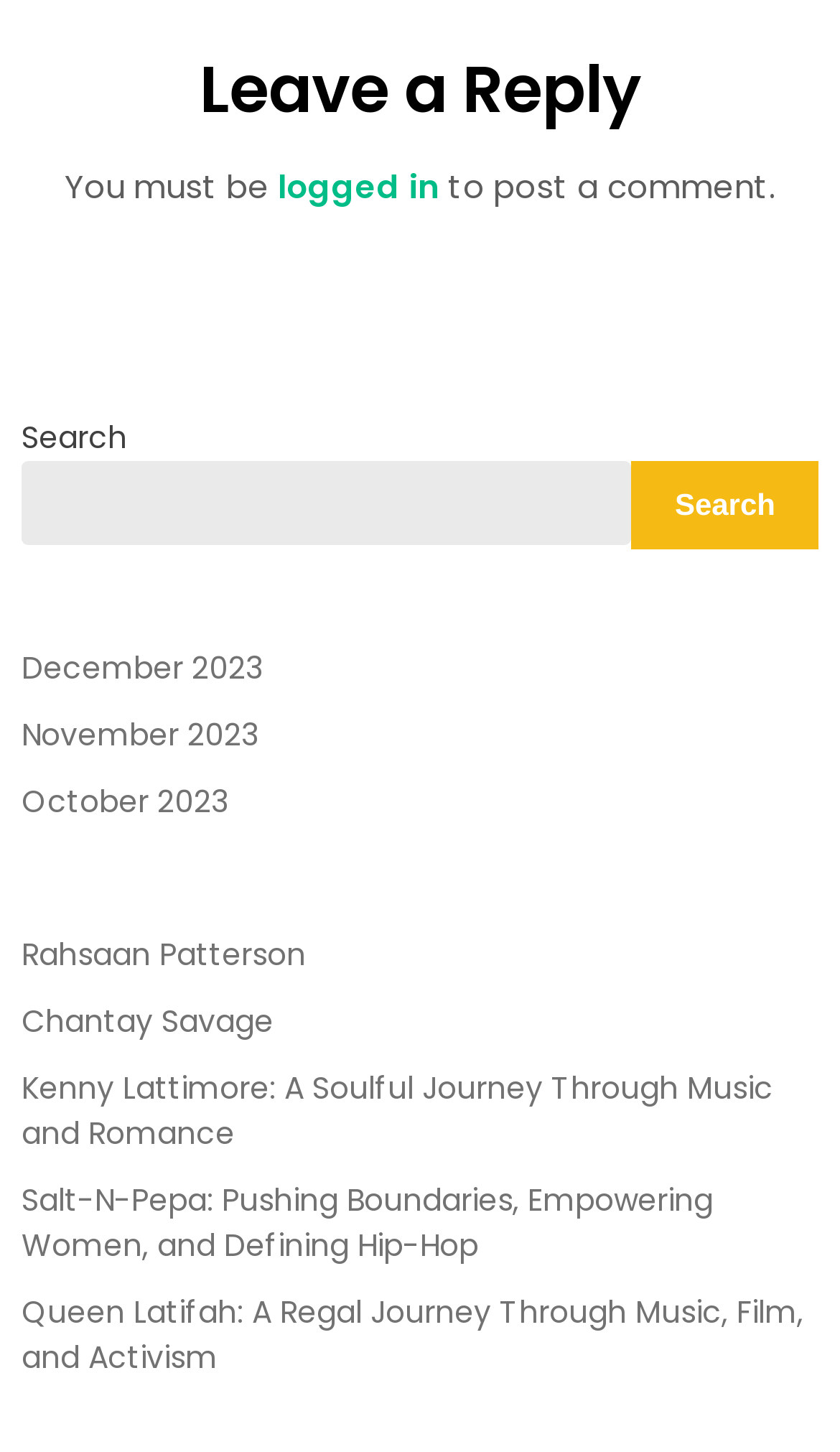Answer with a single word or phrase: 
How many links are there on the webpage?

8